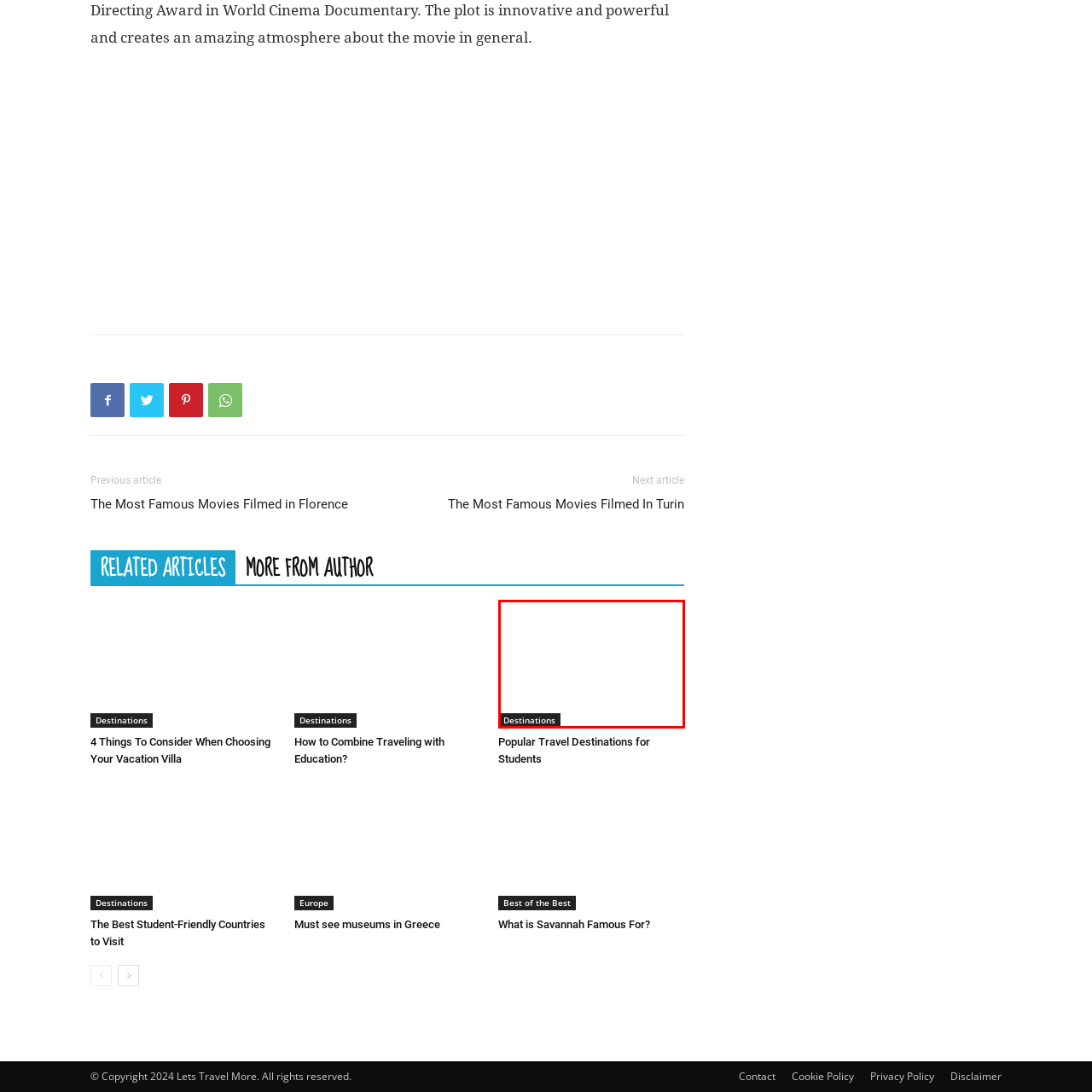What type of content is featured on the webpage?
Analyze the image inside the red bounding box and provide a one-word or short-phrase answer to the question.

Travel content